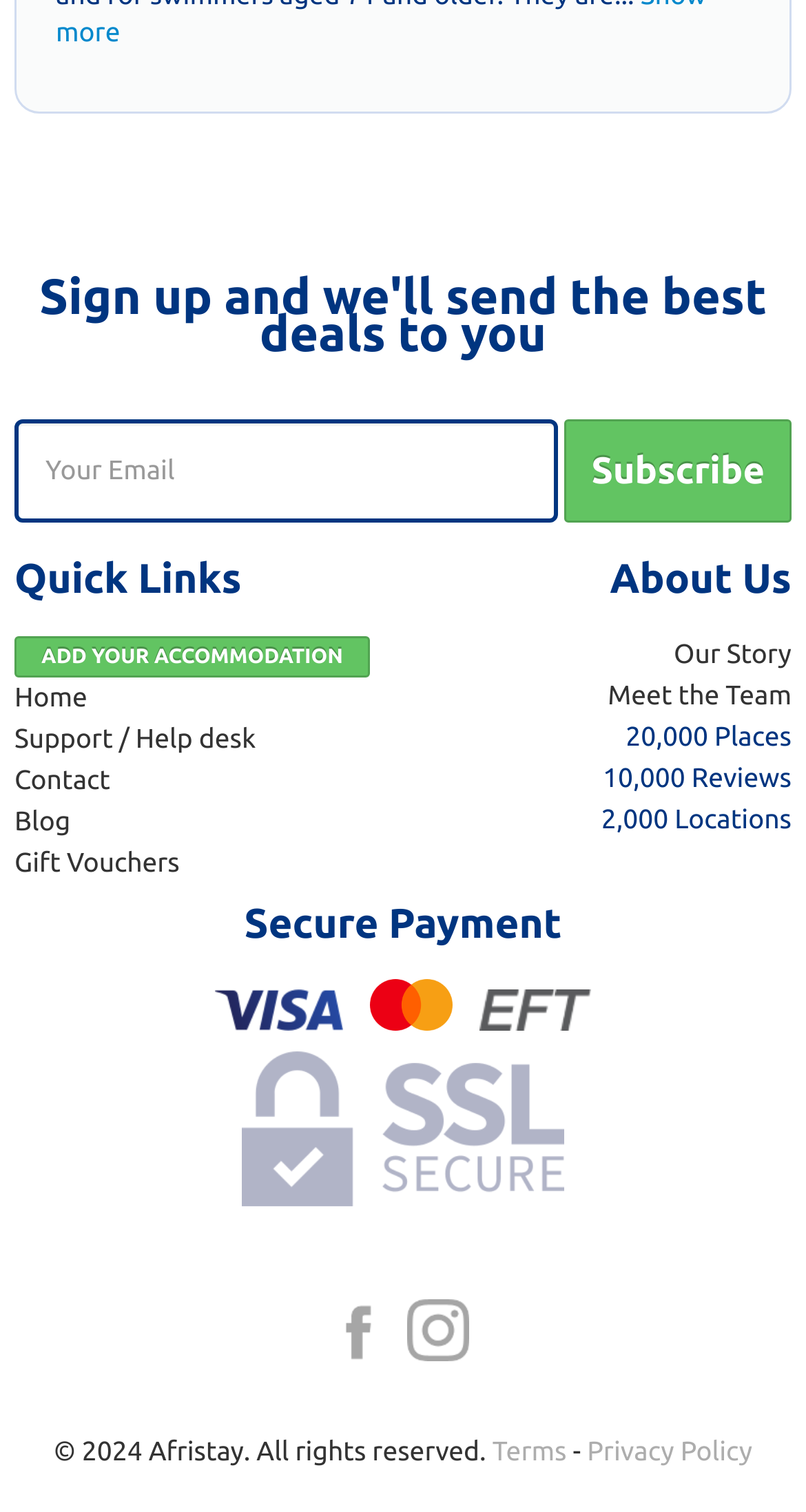Given the element description, predict the bounding box coordinates in the format (top-left x, top-left y, bottom-right x, bottom-right y), using floating point numbers between 0 and 1: Our Story

[0.836, 0.423, 0.982, 0.443]